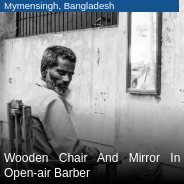Give a detailed explanation of what is happening in the image.

The image captures a candid moment in an open-air barber shop in Mymensingh, Bangladesh. A middle-aged man sits on a simple wooden chair, gazing into a mirror that reflects his thoughtful expression. The rustic setting is characterized by weathered walls, enhancing the authenticity of the scene. The image is rendered in black and white, which adds a timeless quality to the moment. The title, “Wooden Chair And Mirror In Open-air Barber,” hints at the simplicity of this traditional barbershop setup, where patrons await their turn for a haircut or shave, embodying a sense of community and everyday life.